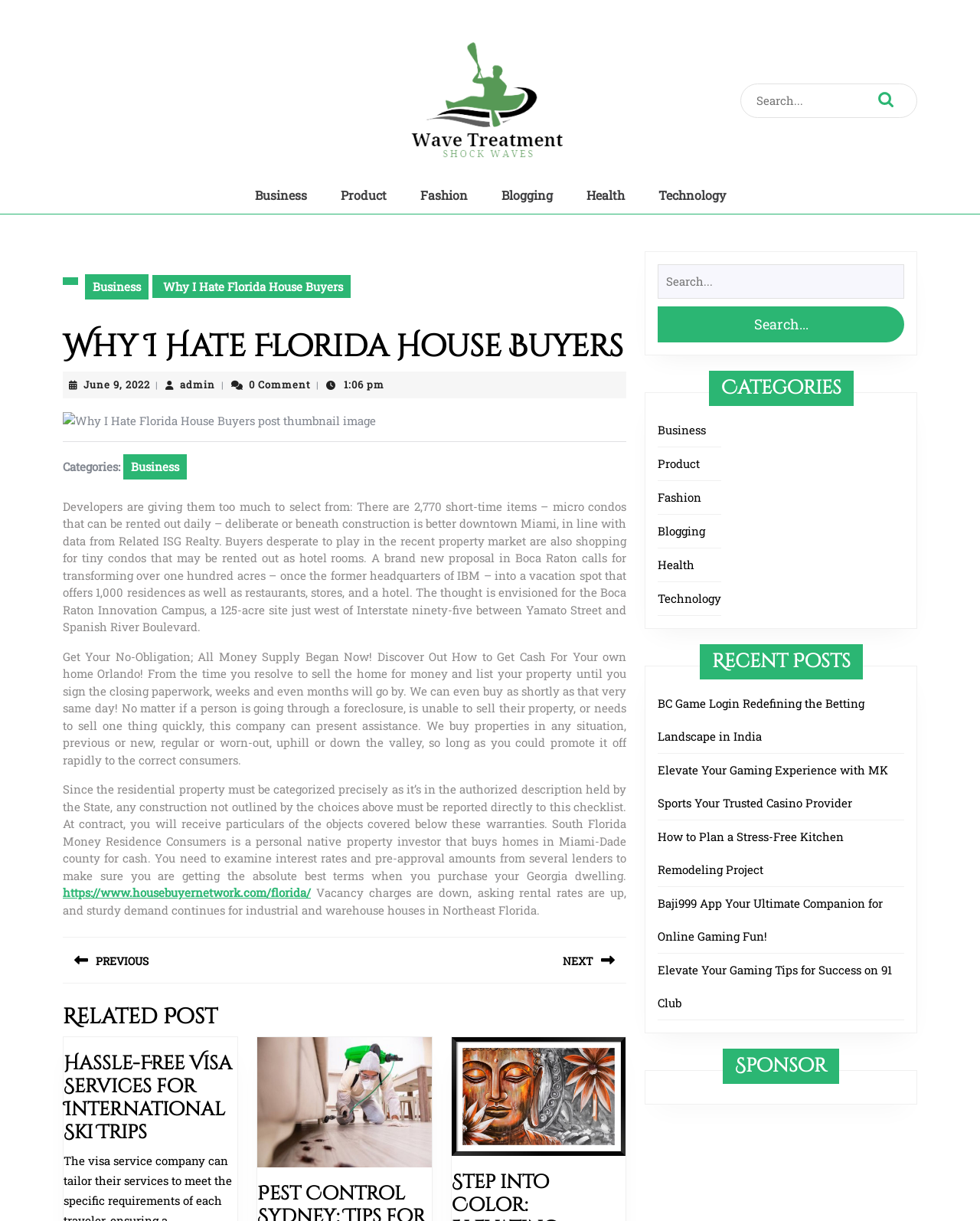Identify the bounding box coordinates of the clickable region necessary to fulfill the following instruction: "Check the 'Recent Posts' section". The bounding box coordinates should be four float numbers between 0 and 1, i.e., [left, top, right, bottom].

[0.714, 0.527, 0.88, 0.556]